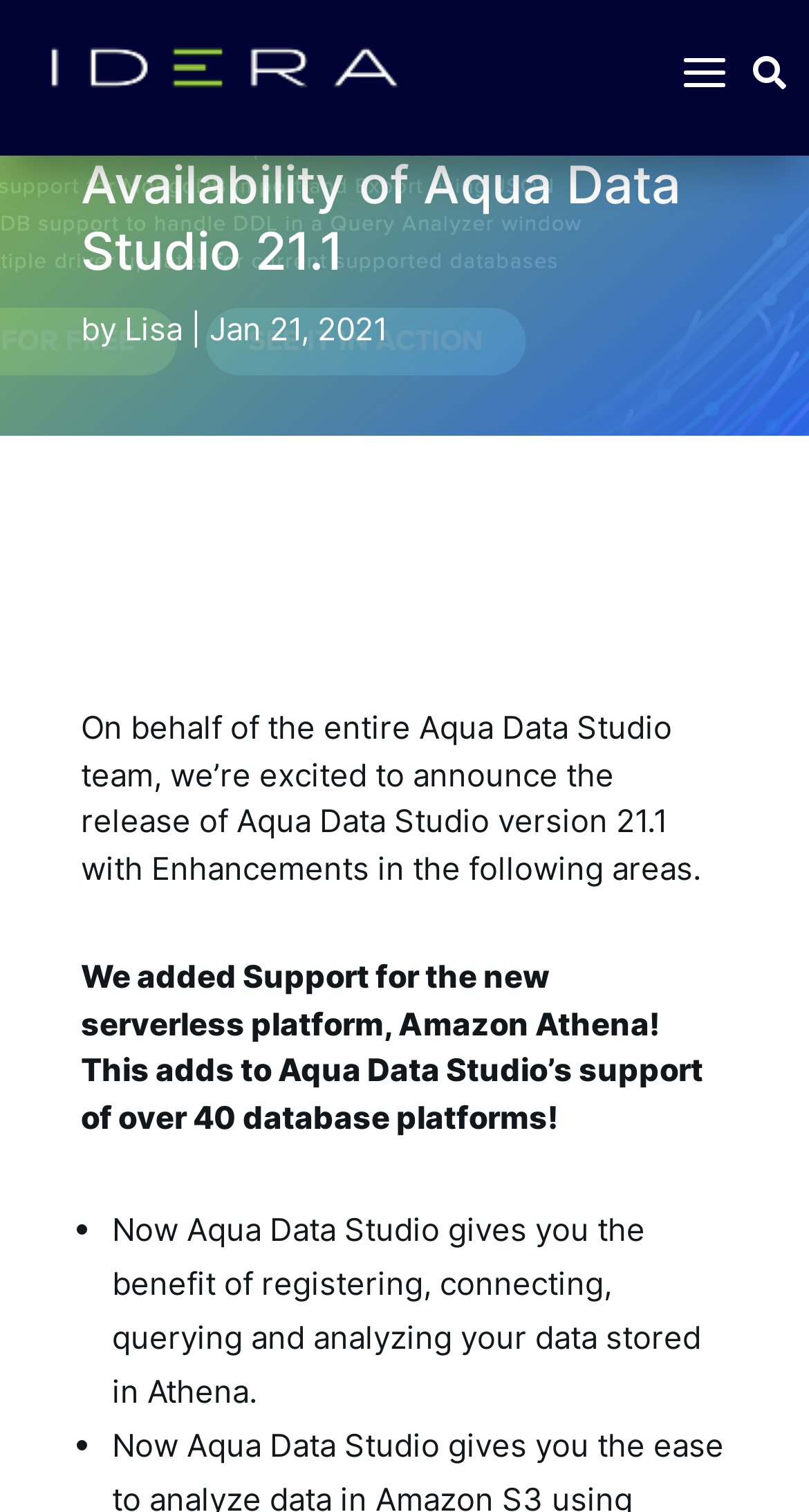Write a detailed summary of the webpage.

The webpage is an announcement blog post from IderaBlog, titled "Announcing General Availability of Aqua Data Studio 21.1". At the top left, there is a link, and on the top right, there is a static text element displaying a icon. Below the icon, there is a heading that displays the title of the blog post. 

Under the heading, there is a line of text that includes the author's name, "Lisa", and the date "Jan 21, 2021". 

The main content of the blog post starts below this line, with a paragraph of text that introduces the release of Aqua Data Studio version 21.1 and its enhancements. 

Below this introduction, there is another paragraph that highlights one of the enhancements, which is the support for the new serverless platform, Amazon Athena. 

Following this, there is a list with two bullet points, each describing a benefit of using Aqua Data Studio with Athena. The list markers are displayed to the left of each bullet point.